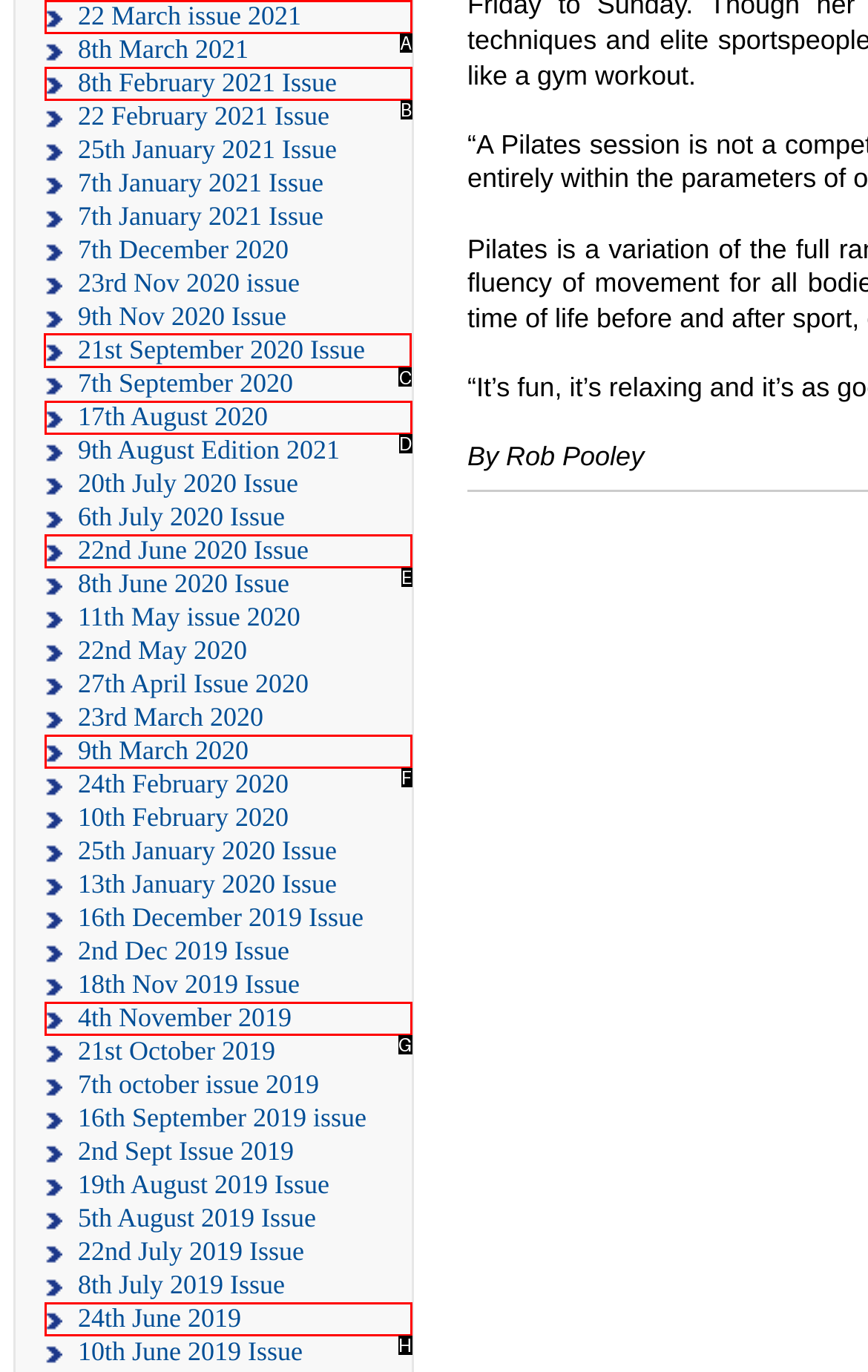Based on the task: view 21st September 2020 Issue, which UI element should be clicked? Answer with the letter that corresponds to the correct option from the choices given.

C